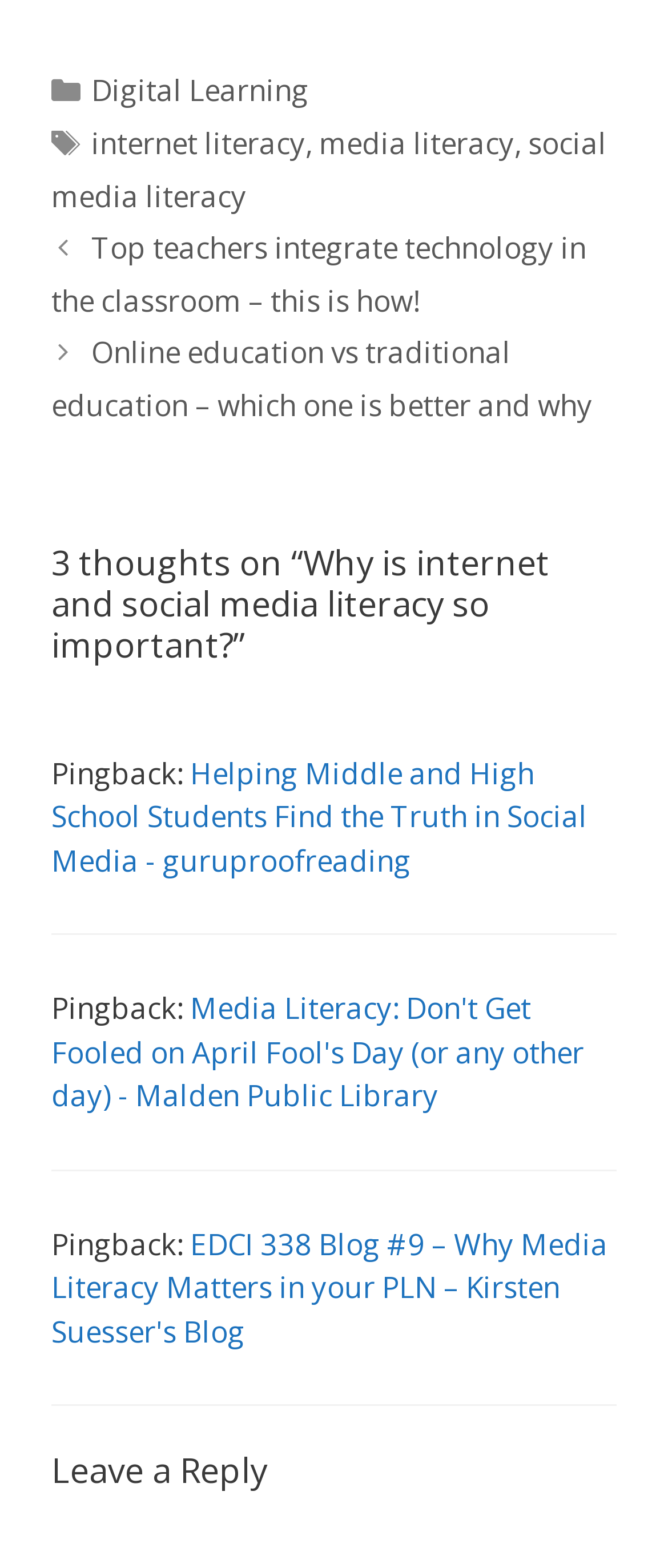Pinpoint the bounding box coordinates of the area that should be clicked to complete the following instruction: "Visit the link 'Helping Middle and High School Students Find the Truth in Social Media'". The coordinates must be given as four float numbers between 0 and 1, i.e., [left, top, right, bottom].

[0.077, 0.48, 0.879, 0.561]